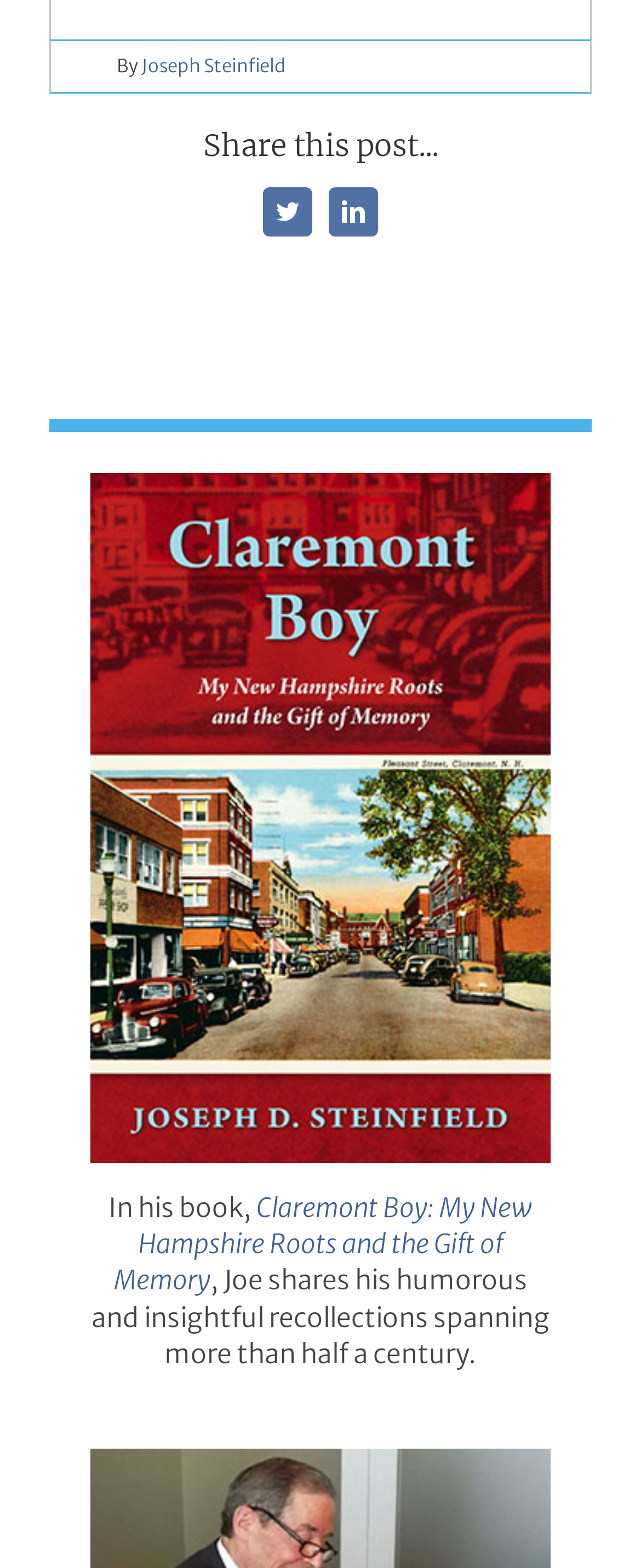Identify the bounding box coordinates for the UI element described as follows: LinkedIn. Use the format (top-left x, top-left y, bottom-right x, bottom-right y) and ensure all values are floating point numbers between 0 and 1.

[0.513, 0.12, 0.59, 0.151]